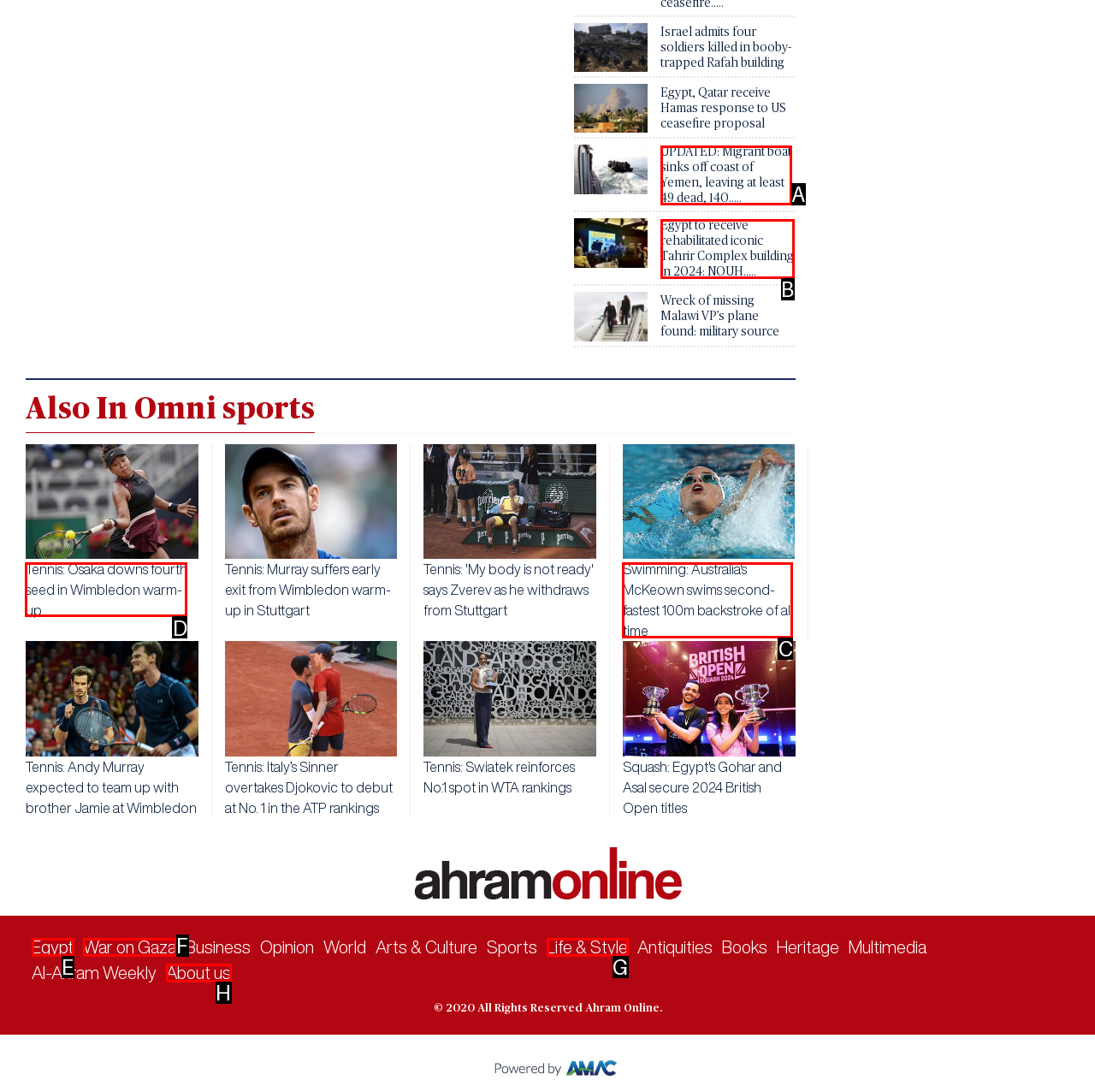Identify the letter of the option that should be selected to accomplish the following task: Check out tennis news. Provide the letter directly.

D